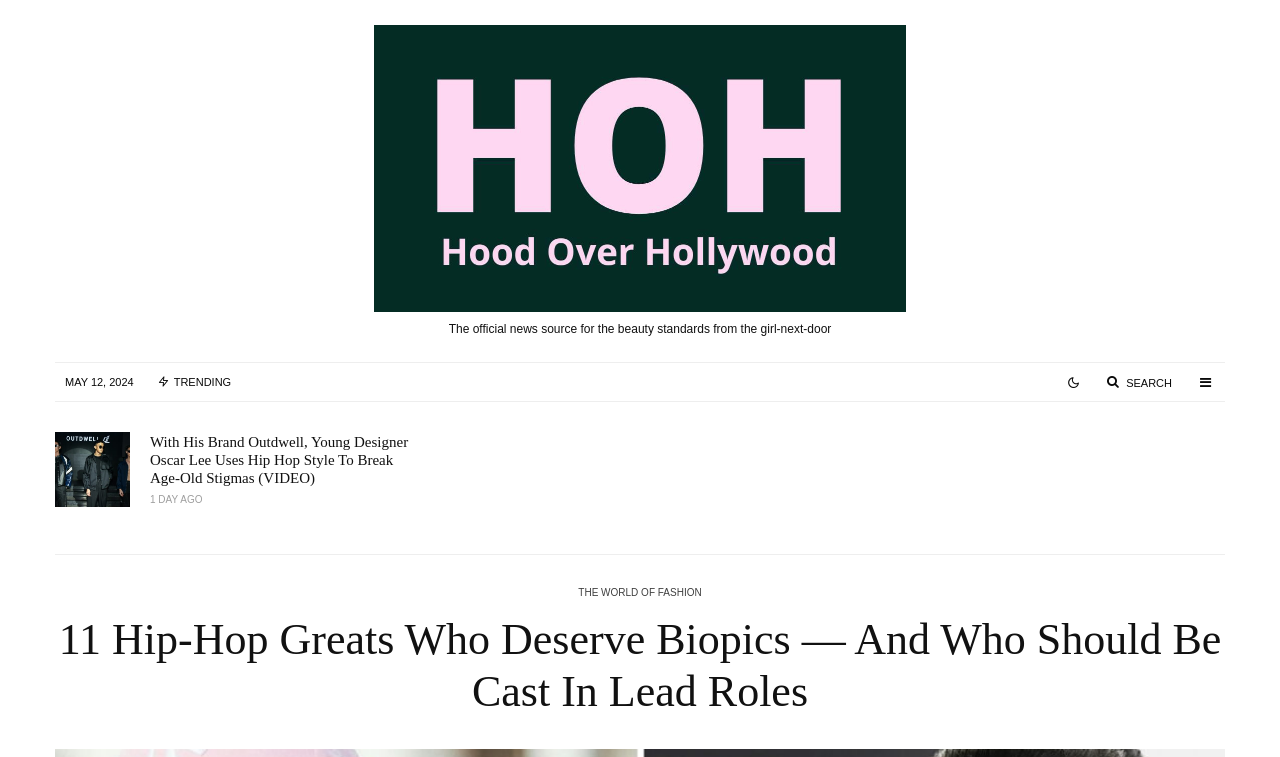What is the category of the link 'THE WORLD OF FASHION'?
Kindly give a detailed and elaborate answer to the question.

Based on the text content of the link 'THE WORLD OF FASHION', I inferred that it is related to the fashion category.